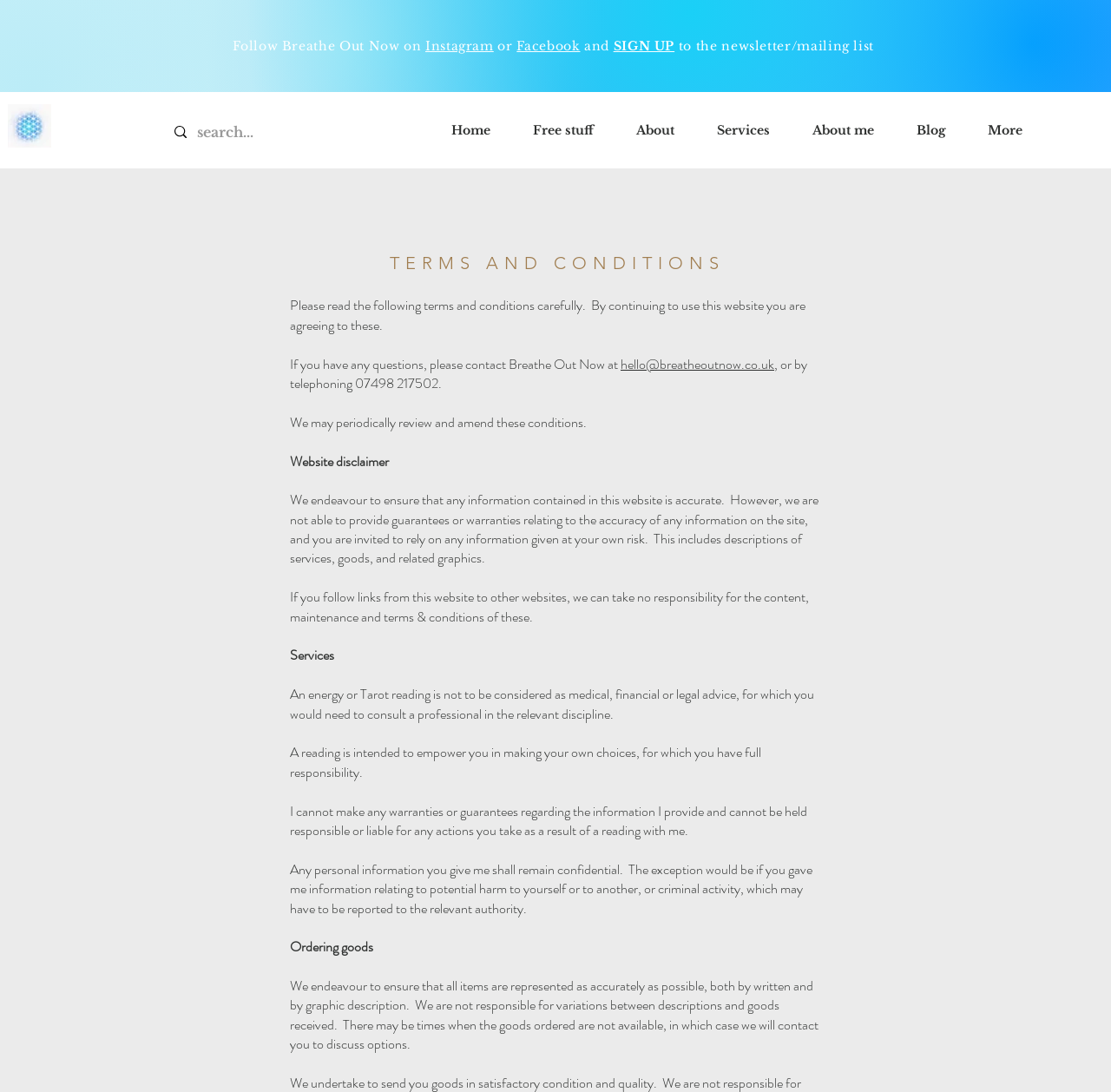How can I contact Breathe Out Now?
Answer the question with as much detail as possible.

According to the terms and conditions, I can contact Breathe Out Now by emailing hello@breatheoutnow.co.uk or by telephoning 07498 217502.